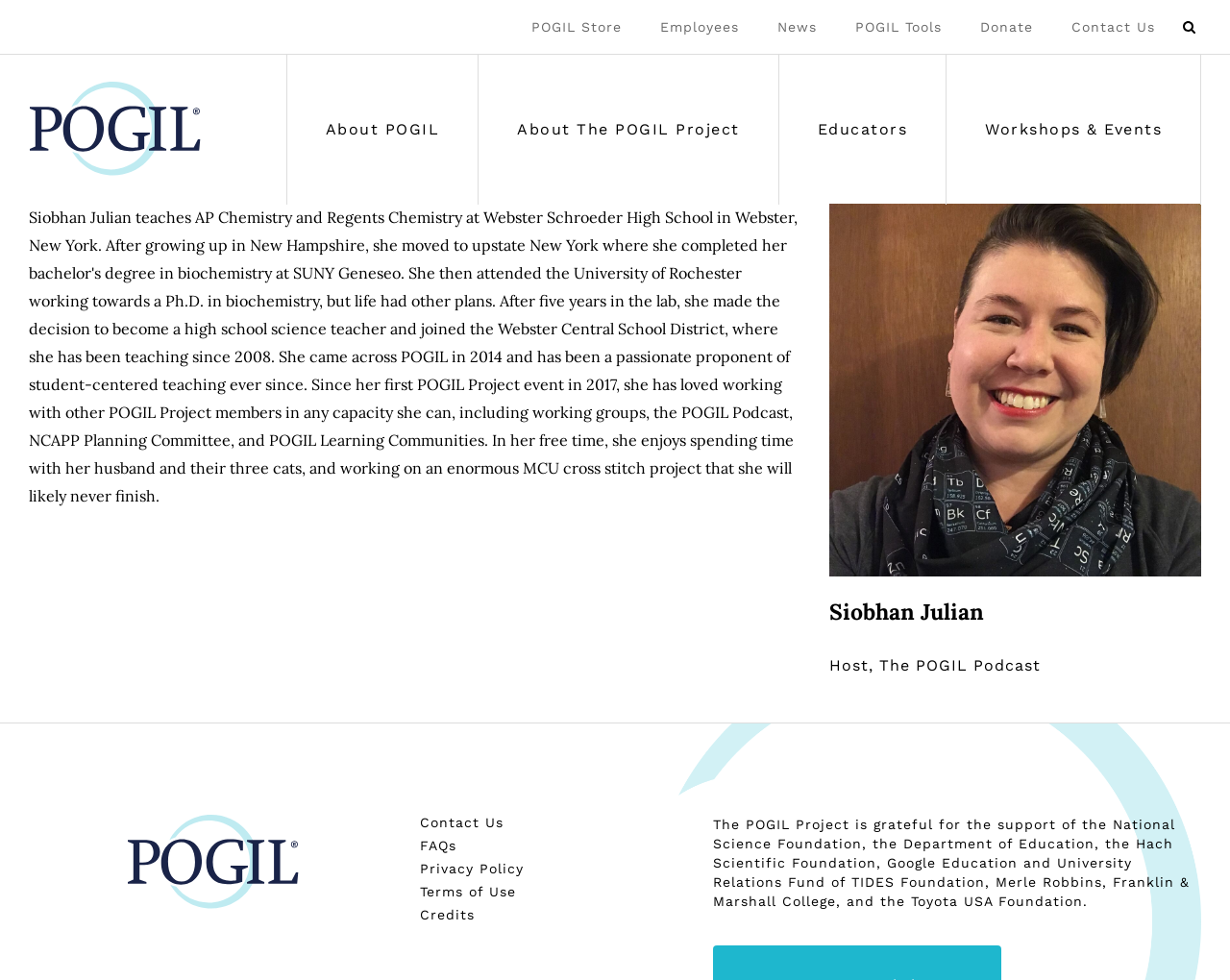Please provide the bounding box coordinate of the region that matches the element description: What is POGIL?. Coordinates should be in the format (top-left x, top-left y, bottom-right x, bottom-right y) and all values should be between 0 and 1.

[0.139, 0.209, 0.389, 0.269]